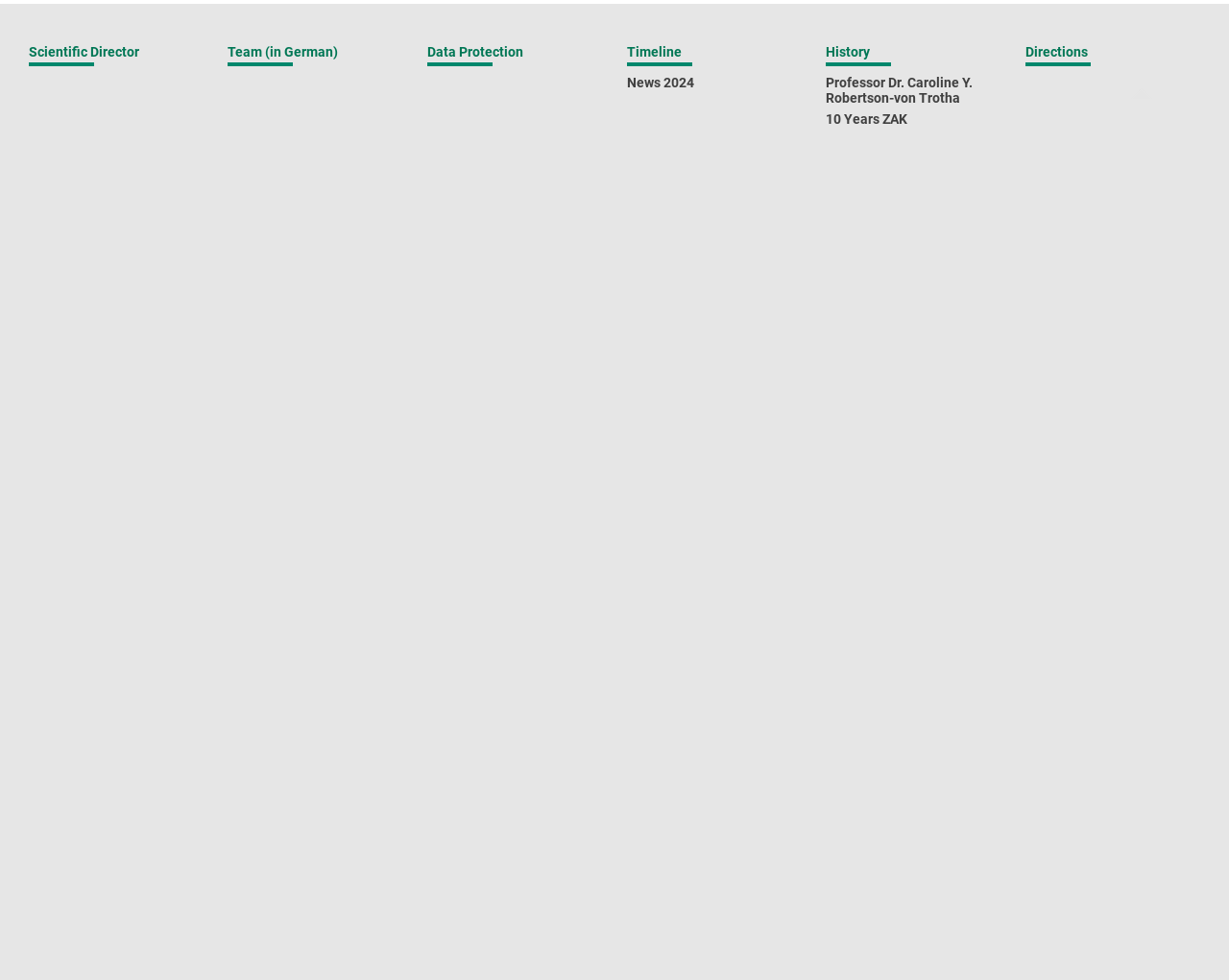Using the description: "Femtec Career-Building Programme", identify the bounding box of the corresponding UI element in the screenshot.

[0.235, 0.218, 0.414, 0.239]